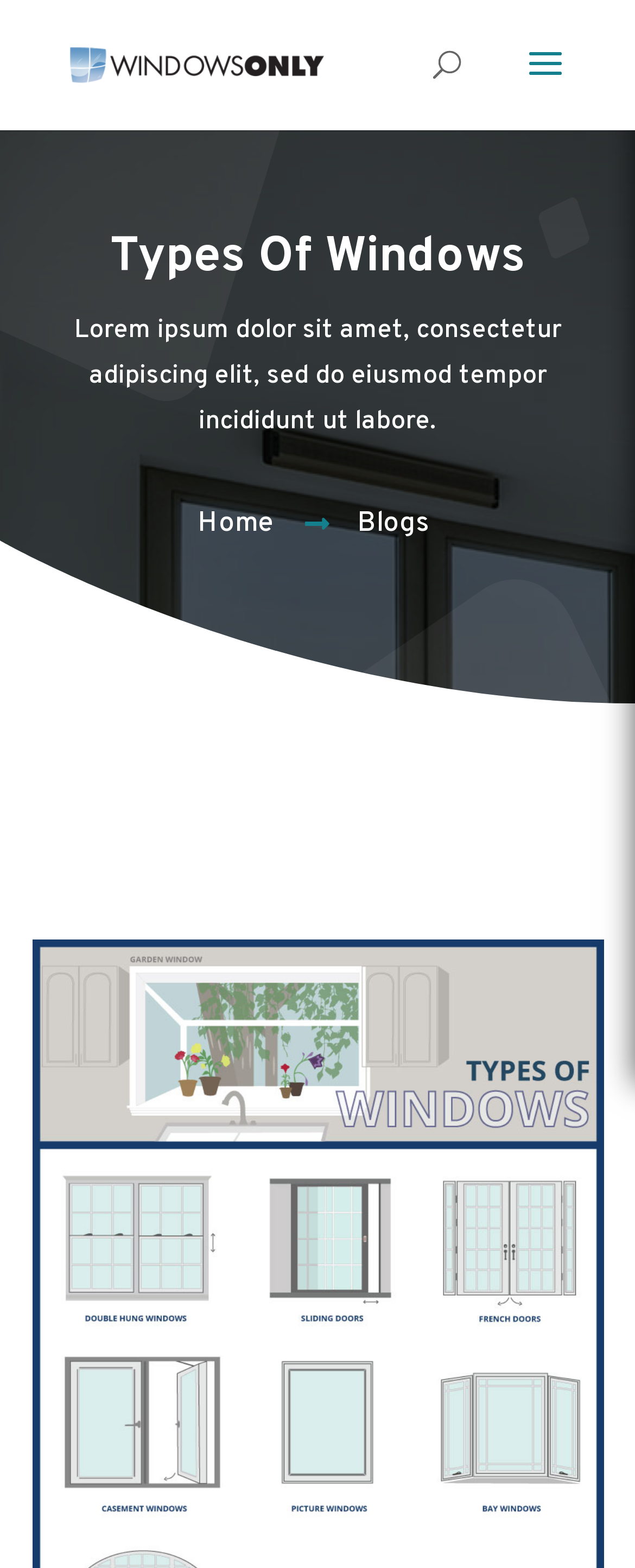What is the company name?
Analyze the image and provide a thorough answer to the question.

The company name can be found at the top of the webpage, which is 'Portland Window Company | Types Of Windows | Window Replacement | Windows Only'. This is likely the name of the company that owns the website.